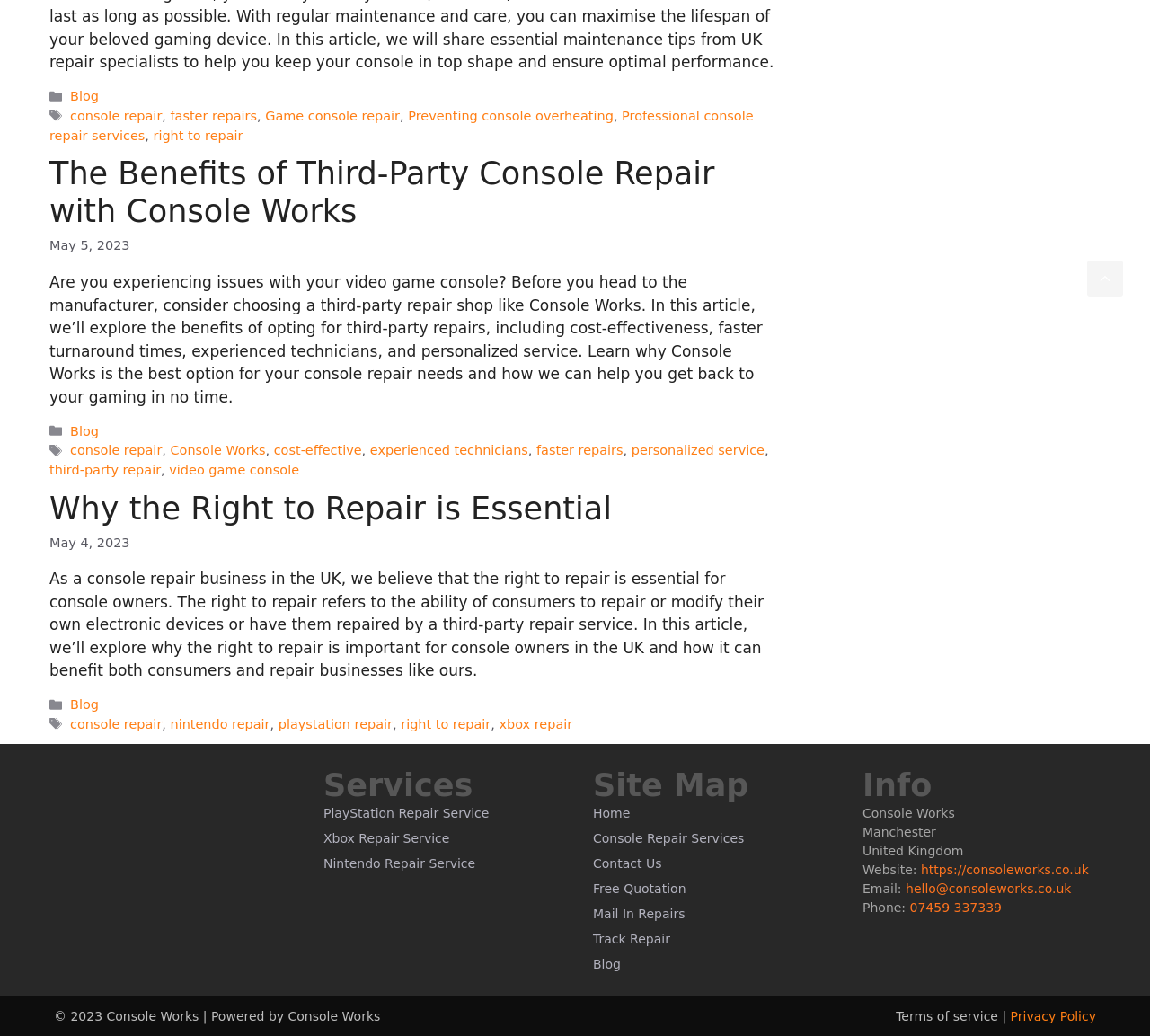Kindly respond to the following question with a single word or a brief phrase: 
What is the date of the article 'The Benefits of Third-Party Console Repair with Console Works'?

May 5, 2023